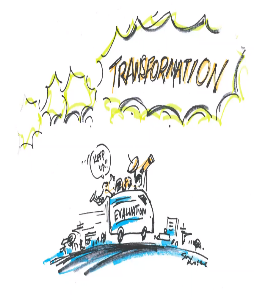Explain the image in detail, mentioning the main subjects and background elements.

The image displays a whimsical illustration emphasizing the theme of "TRANSFORMATION." At the forefront, a cartoonish vehicle labeled "EVALUATION" is depicted traveling along a road. The vehicle is accompanied by animated characters who seem to be enthusiastically participating in the journey, some waving and expressing excitement. Above them, vibrant clouds frame the word "TRANSFORMATION," highlighting the central message of change and progress. This artwork is thematically linked to the article titled "Evaluation Criteria for Transformation: A Blue Marble Evaluation Perspective," which explores how evaluation practices are evolving in the context of global changes and demands for transformation.